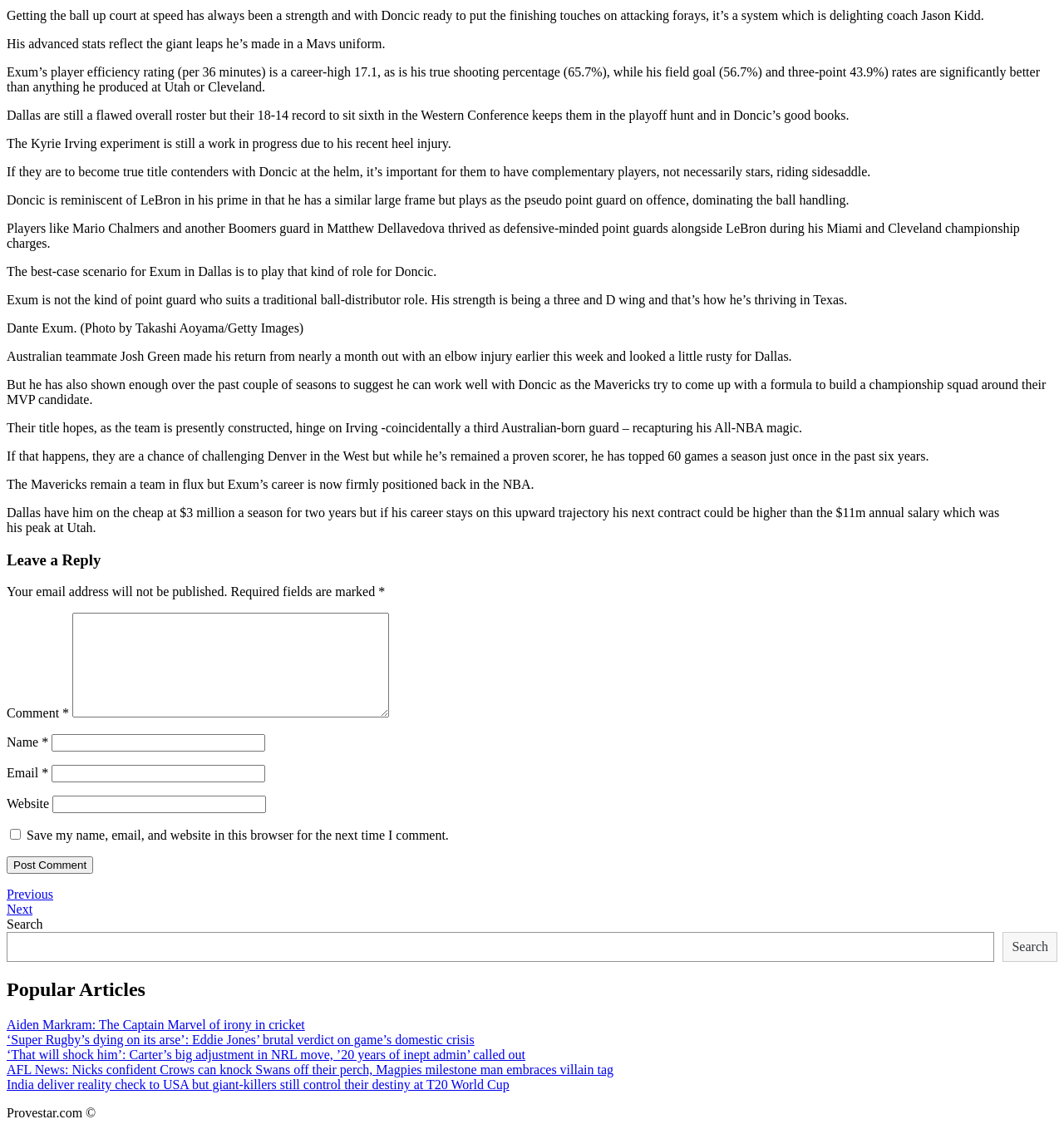Using the format (top-left x, top-left y, bottom-right x, bottom-right y), provide the bounding box coordinates for the described UI element. All values should be floating point numbers between 0 and 1: name="submit" value="Post Comment"

[0.006, 0.755, 0.088, 0.771]